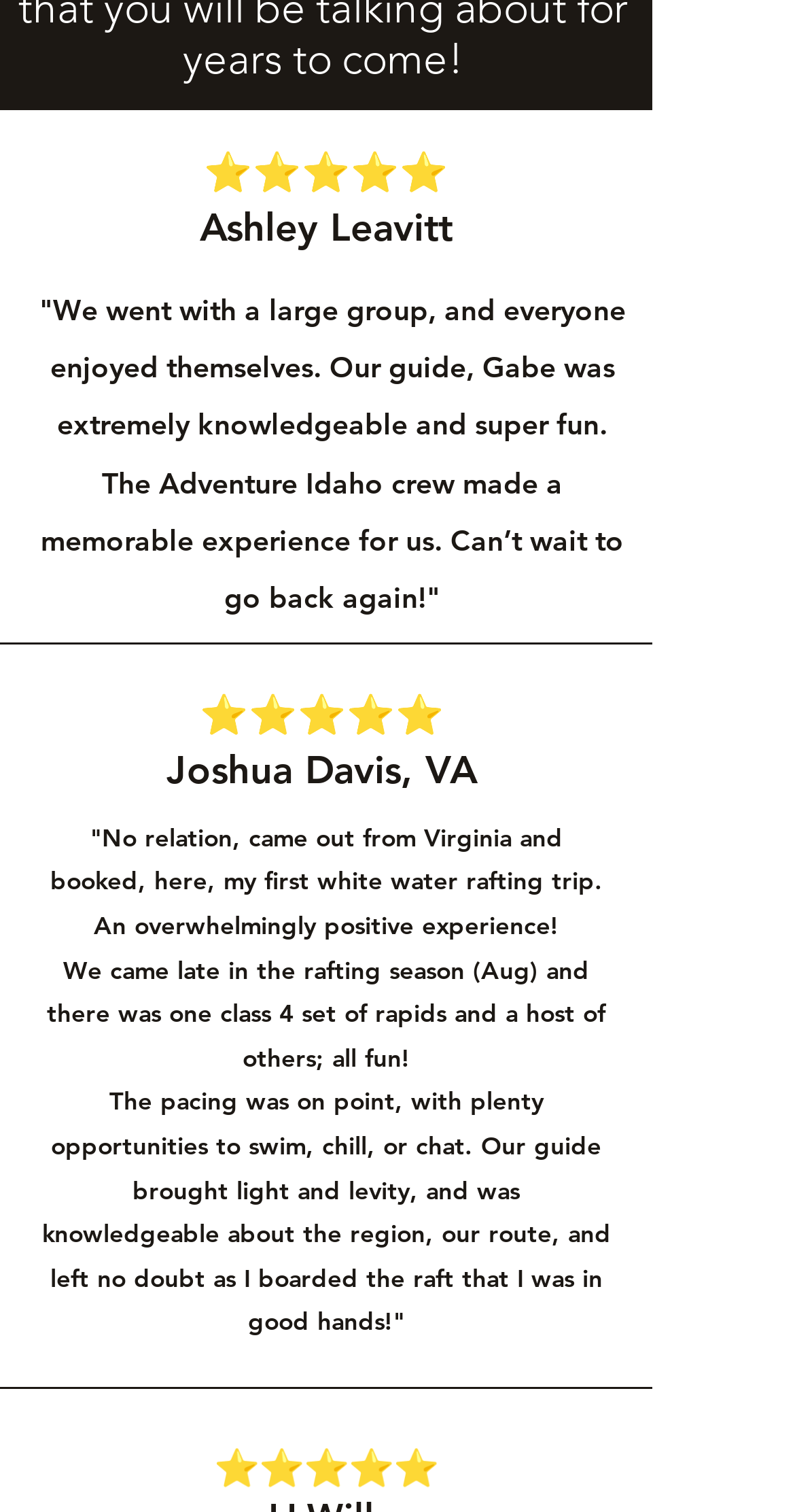Determine the bounding box coordinates for the element that should be clicked to follow this instruction: "Read Ashley Leavitt's review". The coordinates should be given as four float numbers between 0 and 1, in the format [left, top, right, bottom].

[0.046, 0.185, 0.79, 0.413]